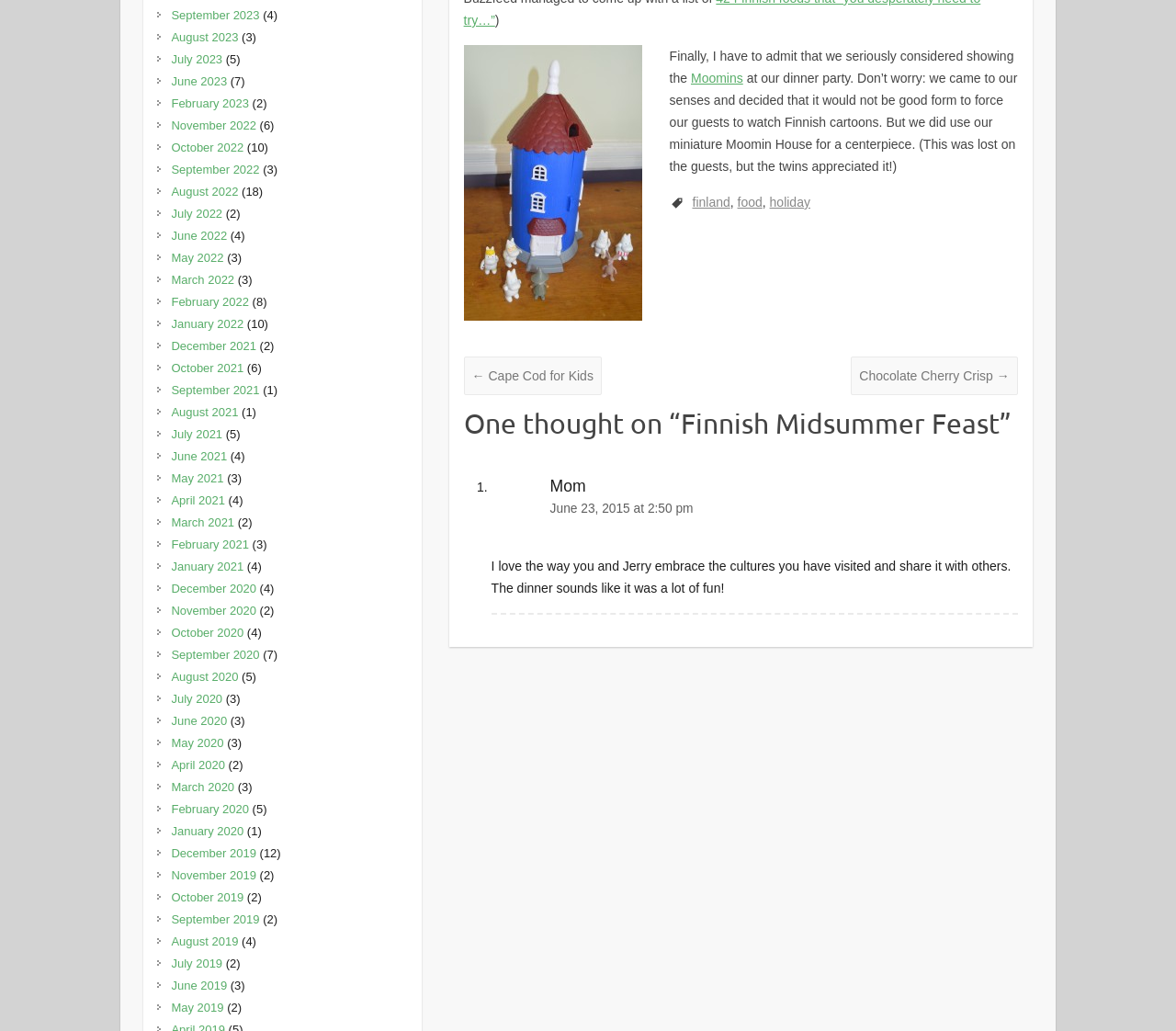Using the element description: "November 2019", determine the bounding box coordinates. The coordinates should be in the format [left, top, right, bottom], with values between 0 and 1.

[0.146, 0.842, 0.218, 0.855]